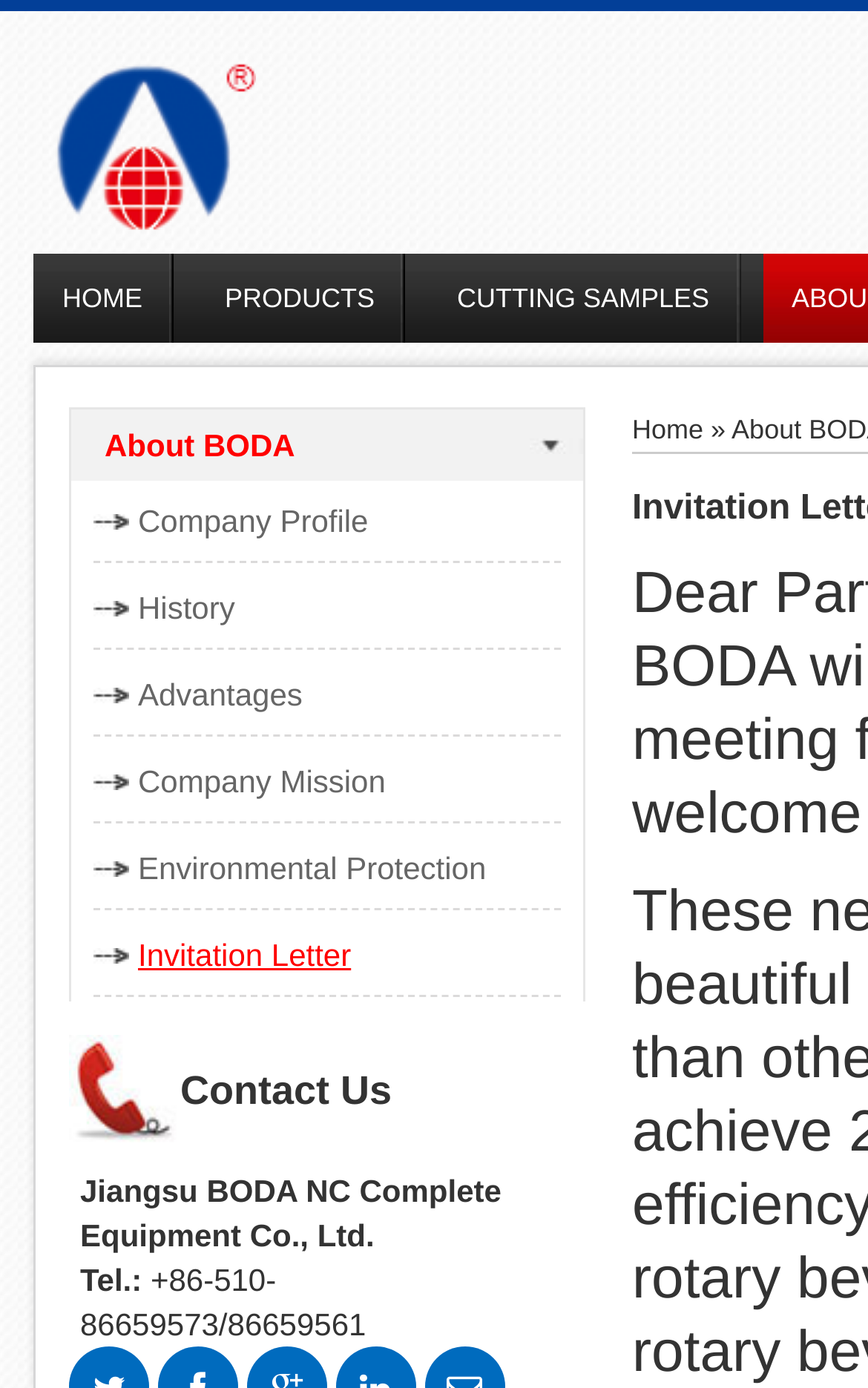Please specify the bounding box coordinates of the clickable region to carry out the following instruction: "view products". The coordinates should be four float numbers between 0 and 1, in the format [left, top, right, bottom].

[0.226, 0.183, 0.468, 0.247]